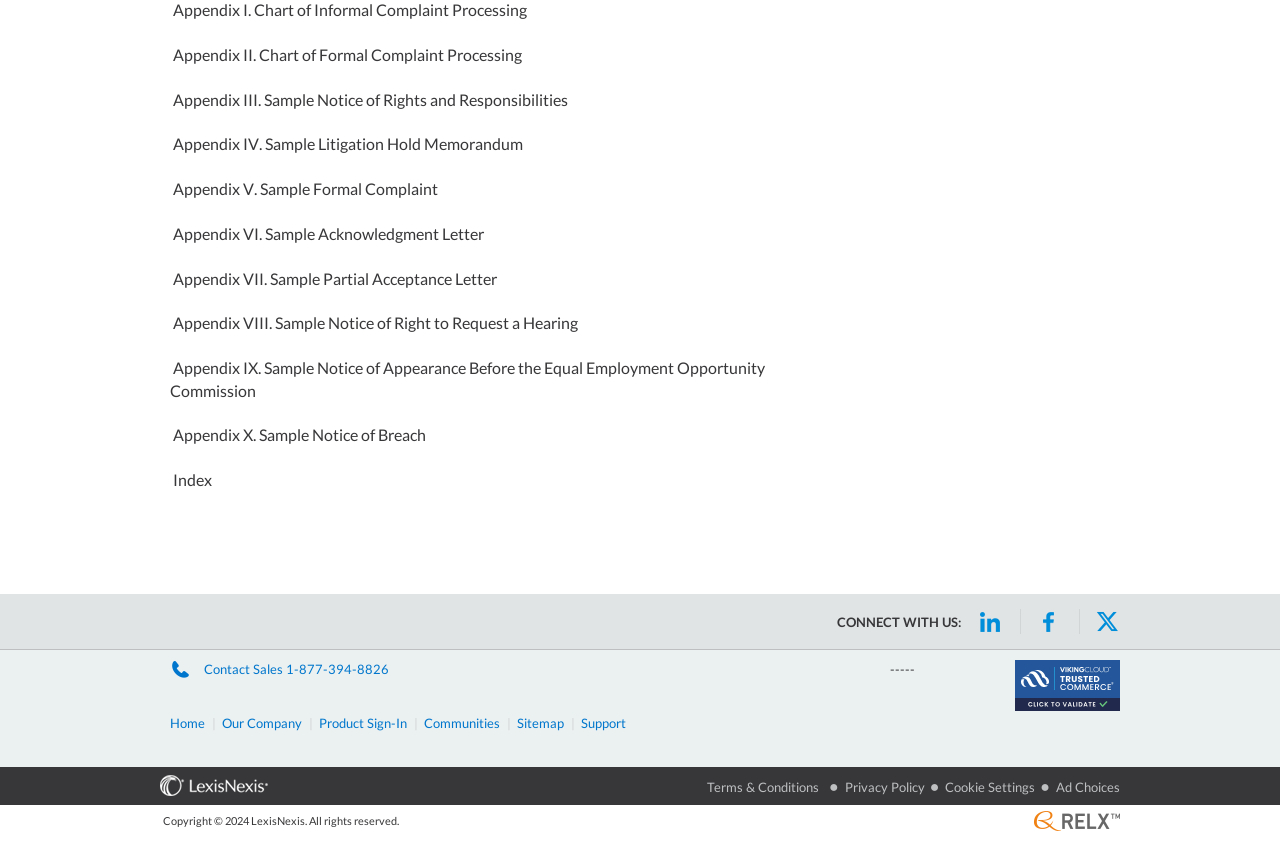Use a single word or phrase to respond to the question:
What is the purpose of the 'Trusted Commerce program'?

Site protection